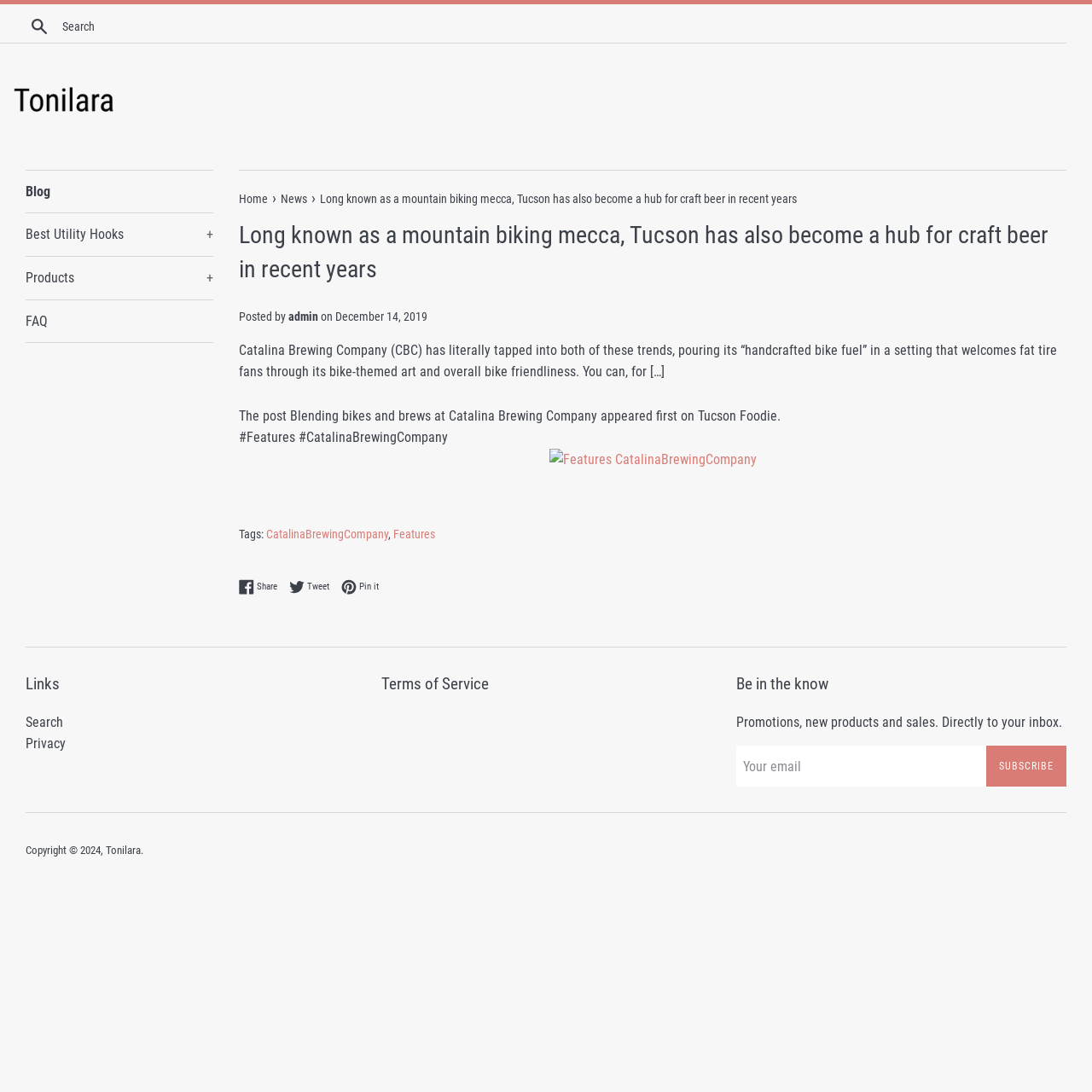Locate the bounding box coordinates of the clickable region to complete the following instruction: "Click on the blog link."

[0.023, 0.156, 0.195, 0.195]